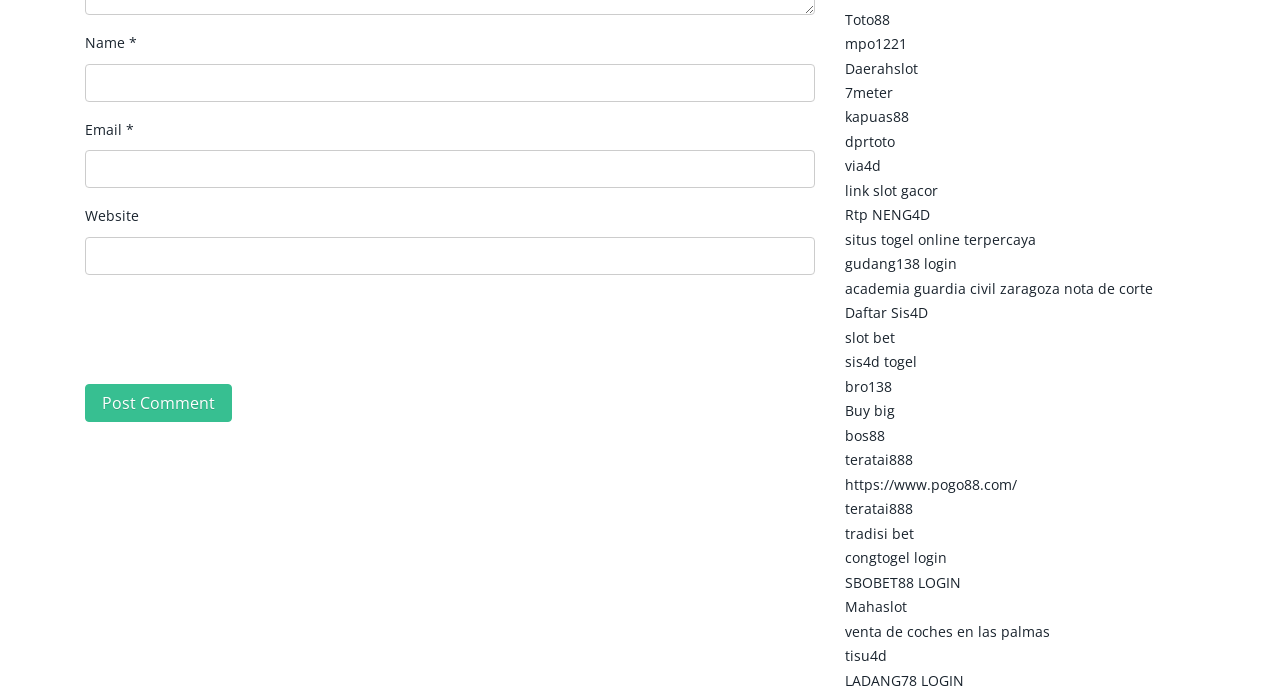Predict the bounding box coordinates of the area that should be clicked to accomplish the following instruction: "Click the Post Comment button". The bounding box coordinates should consist of four float numbers between 0 and 1, i.e., [left, top, right, bottom].

[0.066, 0.55, 0.181, 0.604]